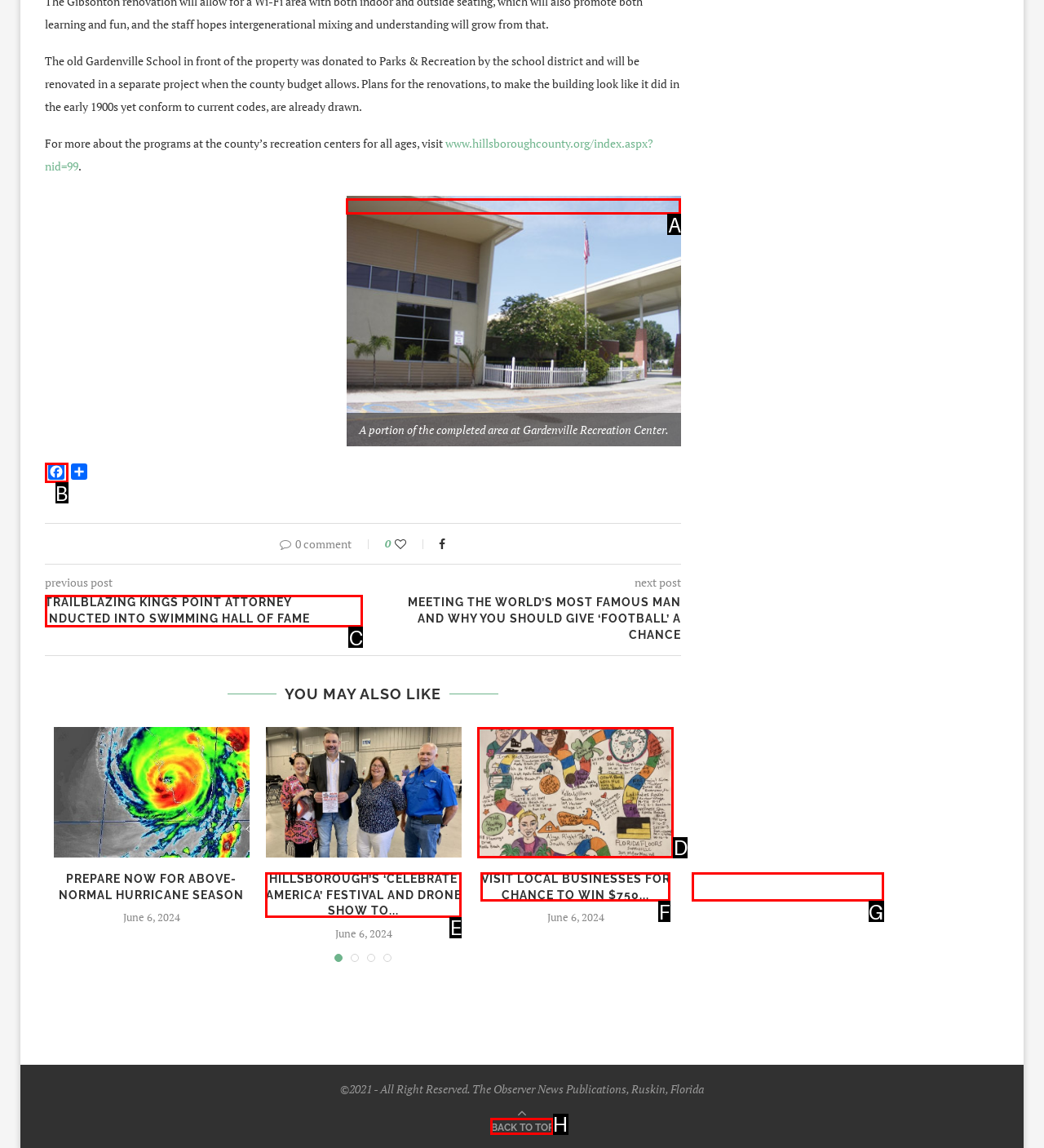Tell me which option I should click to complete the following task: Go back to top Answer with the option's letter from the given choices directly.

H